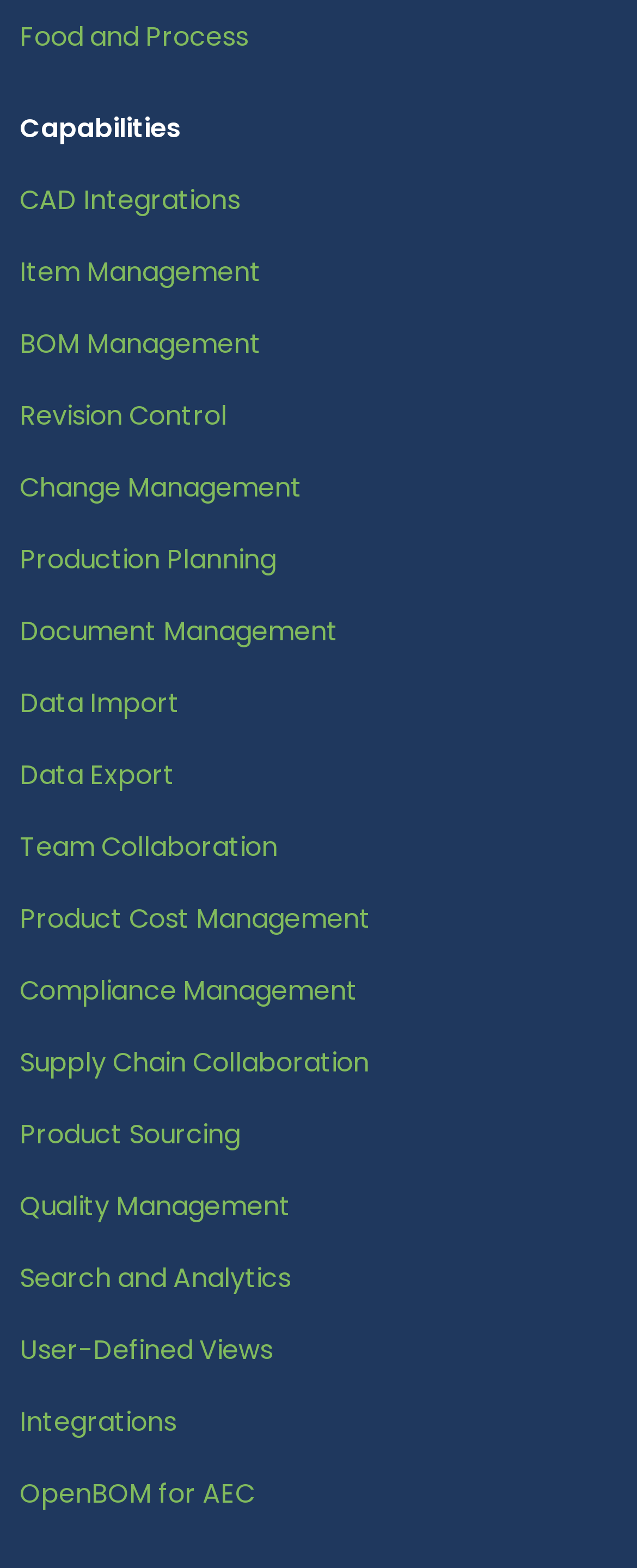Identify the bounding box coordinates of the region that should be clicked to execute the following instruction: "Book a call".

None